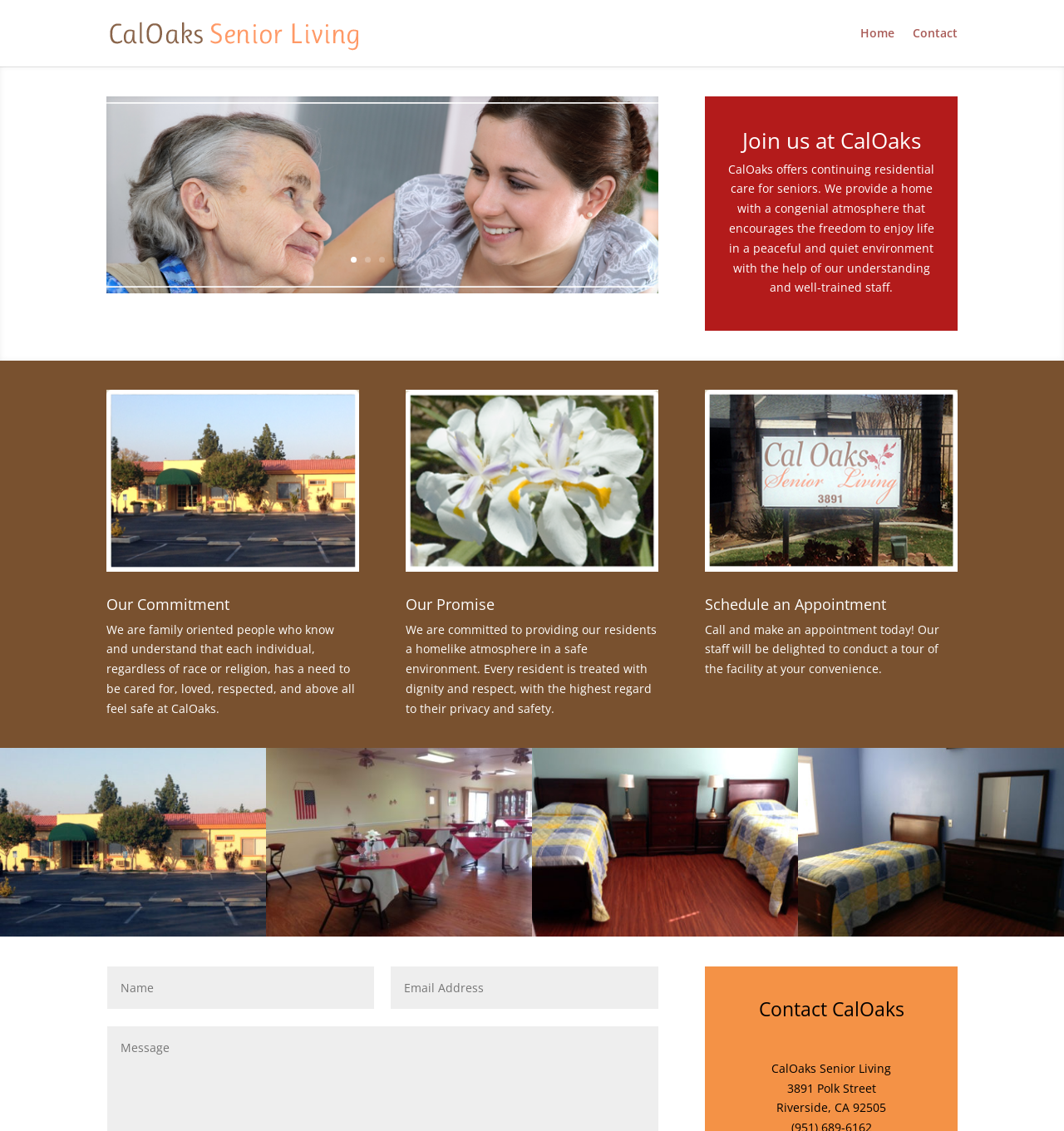Please identify the bounding box coordinates of the area that needs to be clicked to fulfill the following instruction: "click the 'Charming Insta Bio to Impress Her' link."

None